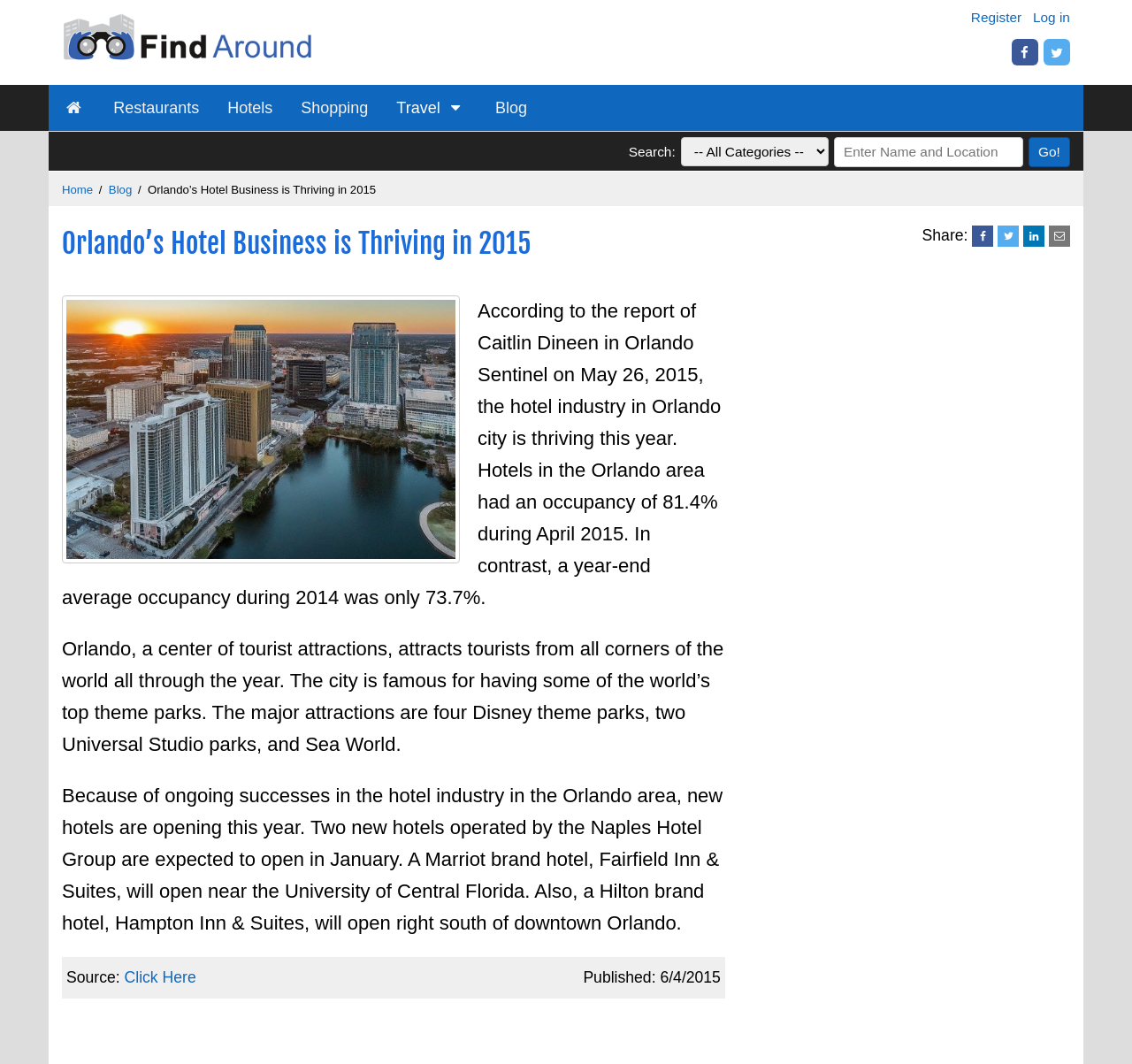Utilize the information from the image to answer the question in detail:
What is the date of publication of the article?

The publication date of the article is mentioned at the bottom of the page, which is 6/4/2015.